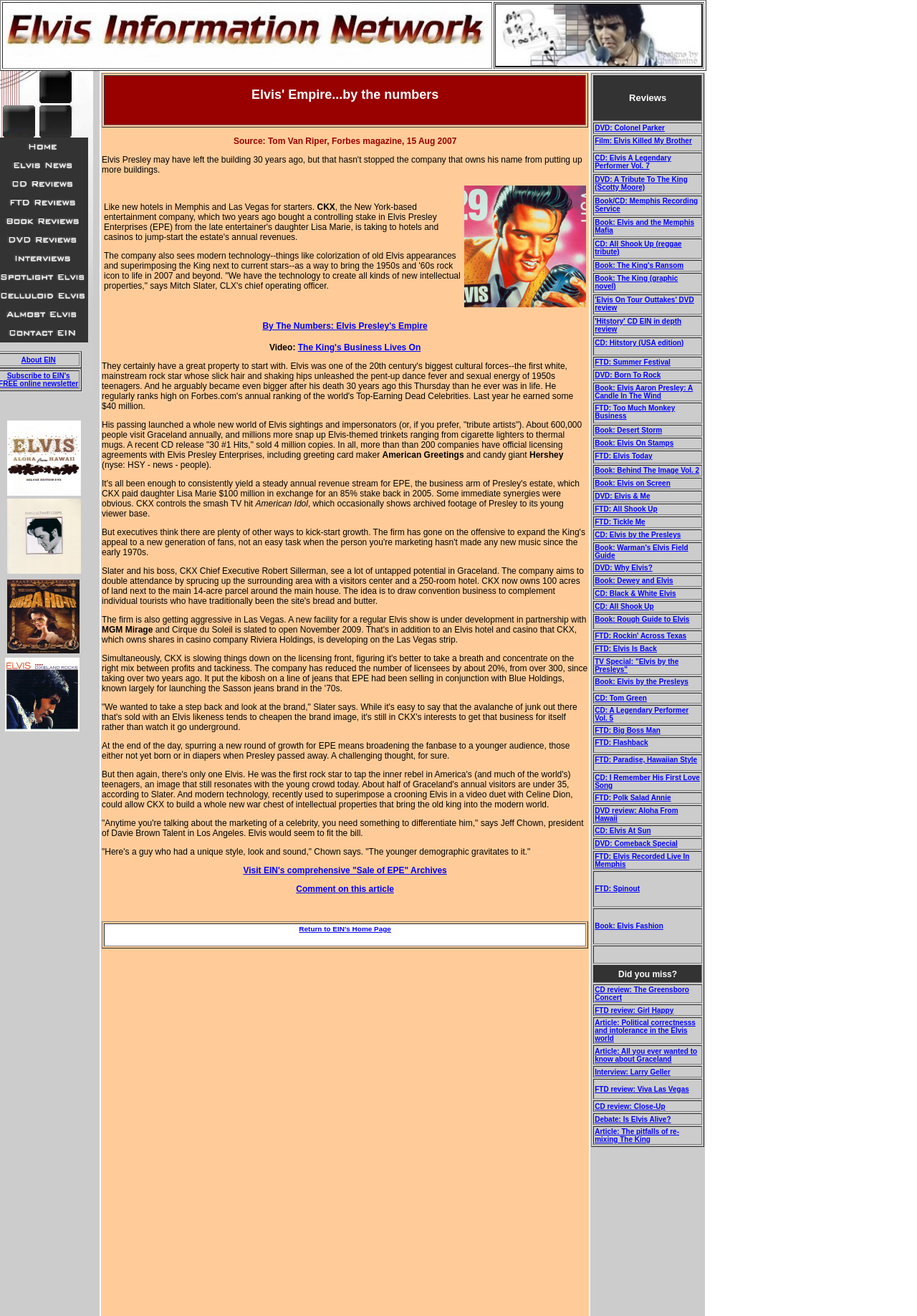Using the provided element description: "About EIN", determine the bounding box coordinates of the corresponding UI element in the screenshot.

[0.023, 0.27, 0.061, 0.276]